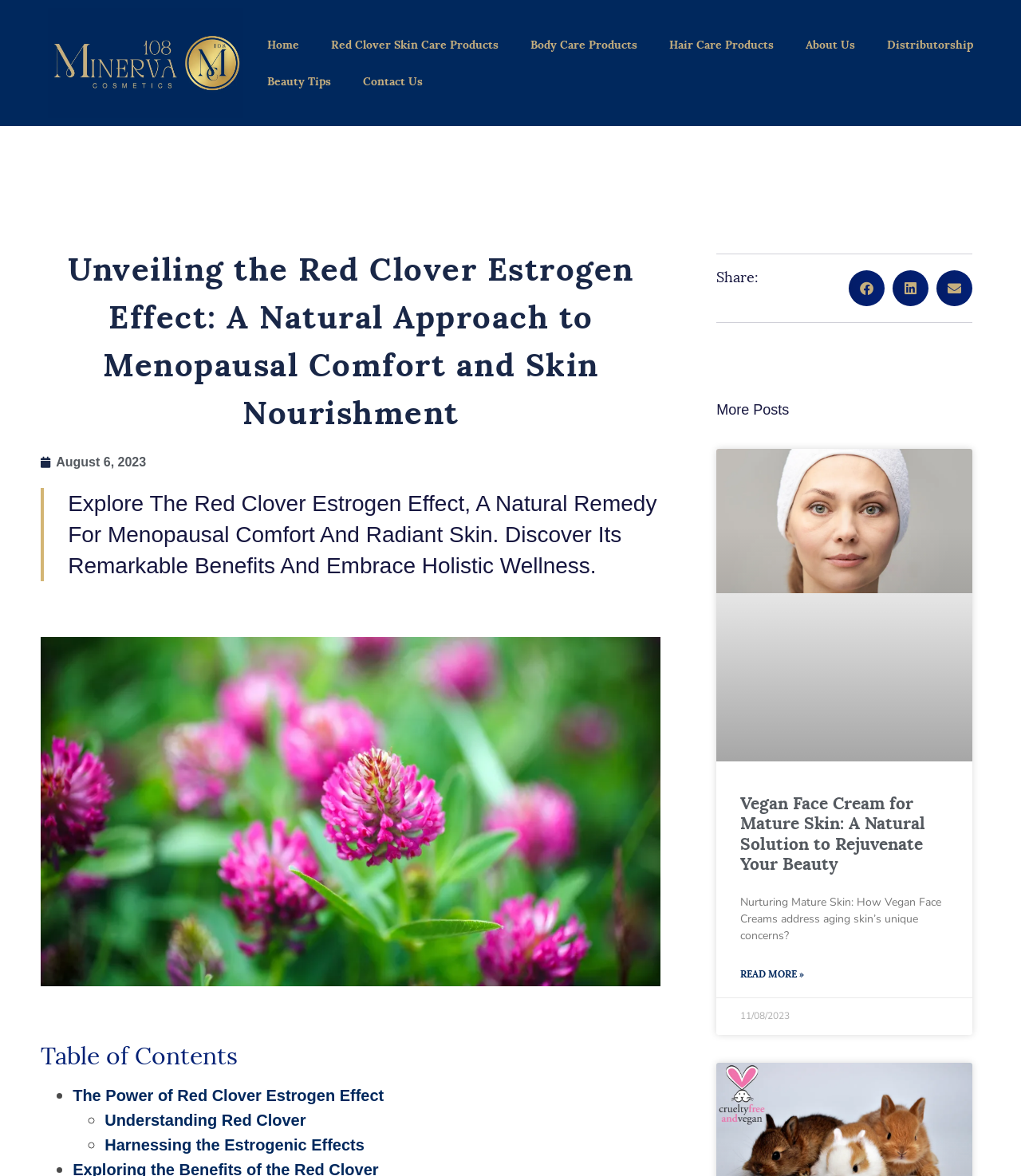Determine the bounding box coordinates of the section to be clicked to follow the instruction: "Learn more about 'The Power of Red Clover Estrogen Effect'". The coordinates should be given as four float numbers between 0 and 1, formatted as [left, top, right, bottom].

[0.071, 0.924, 0.376, 0.939]